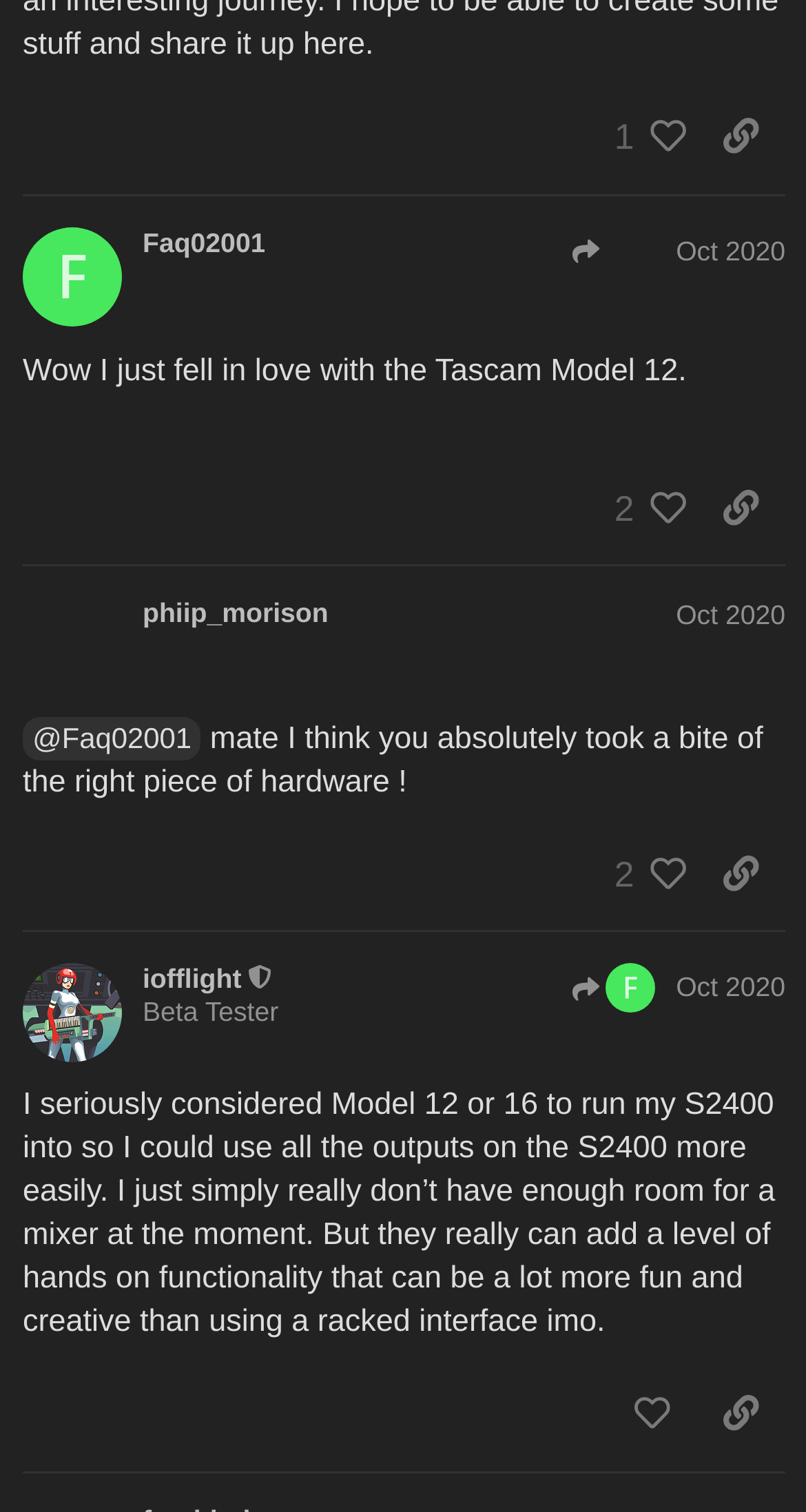Determine the bounding box coordinates for the region that must be clicked to execute the following instruction: "Copy link to post #13".

[0.864, 0.065, 0.974, 0.117]